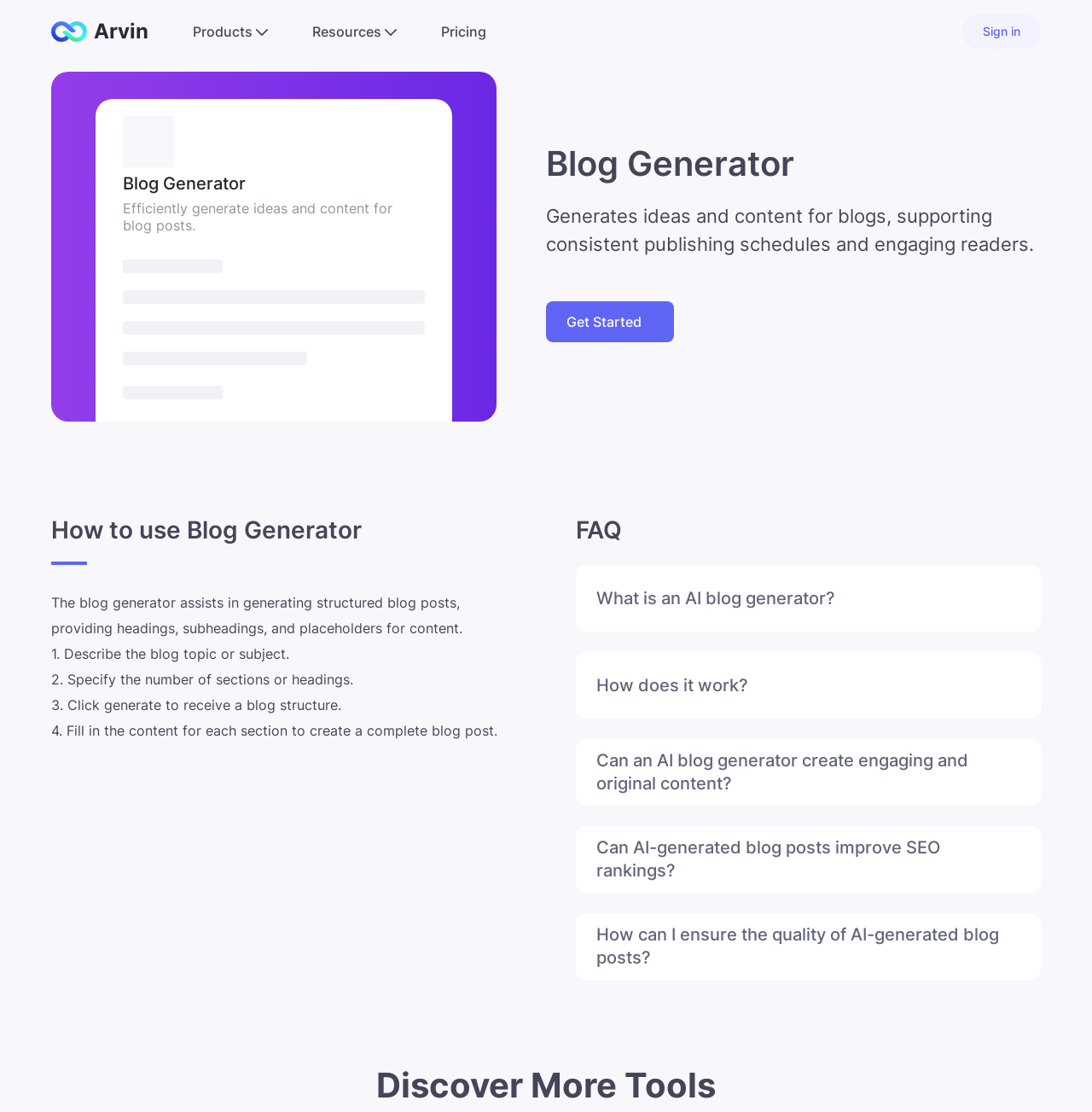Identify the bounding box coordinates for the region to click in order to carry out this instruction: "Learn more about 'Blog Generator'". Provide the coordinates using four float numbers between 0 and 1, formatted as [left, top, right, bottom].

[0.112, 0.156, 0.225, 0.174]